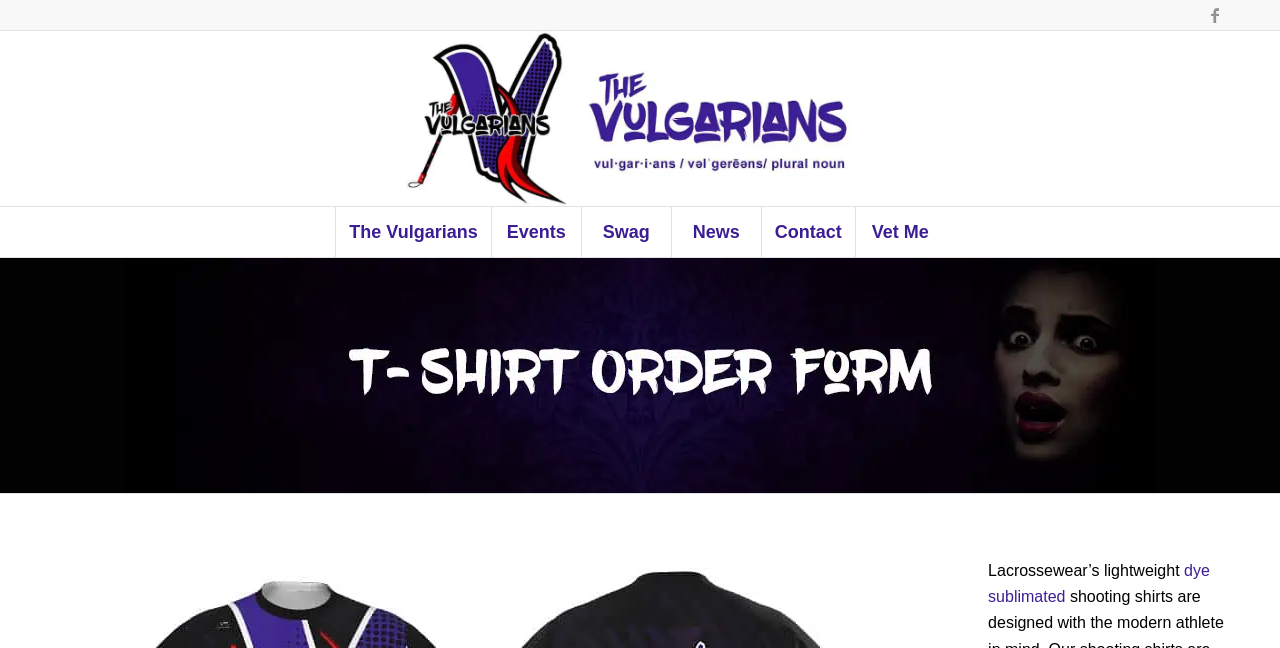Using the information from the screenshot, answer the following question thoroughly:
Is there a social media link on this website?

There is a link to Facebook on the webpage, indicating that the website has a social media presence.